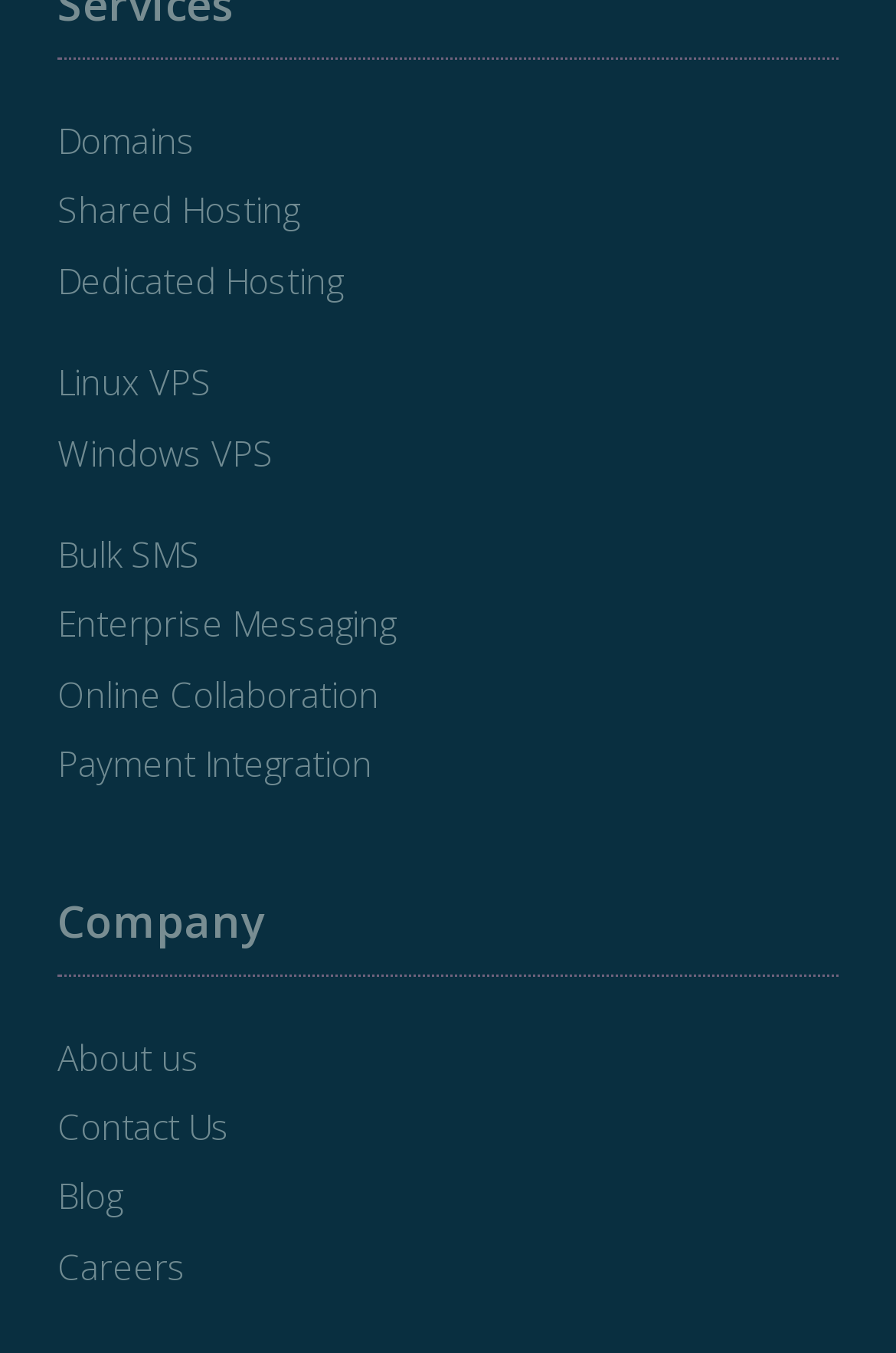Determine the coordinates of the bounding box for the clickable area needed to execute this instruction: "Find a store".

None